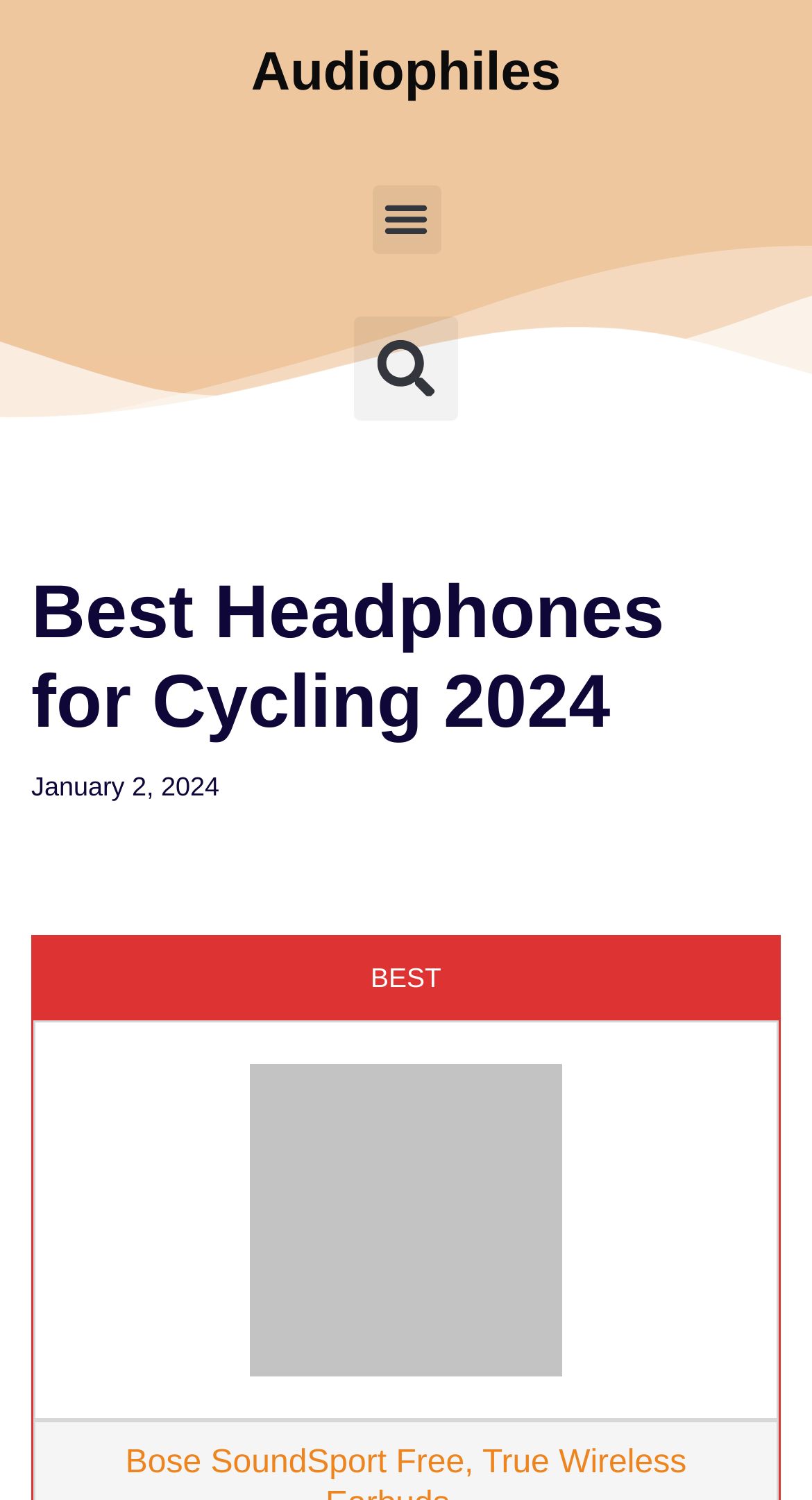What is the brand of the first product listed?
Refer to the image and offer an in-depth and detailed answer to the question.

The first product listed in the table has an image with an alt text 'Bose SoundSport Free, True Wireless Earbuds,...', which suggests that the brand of this product is Bose.